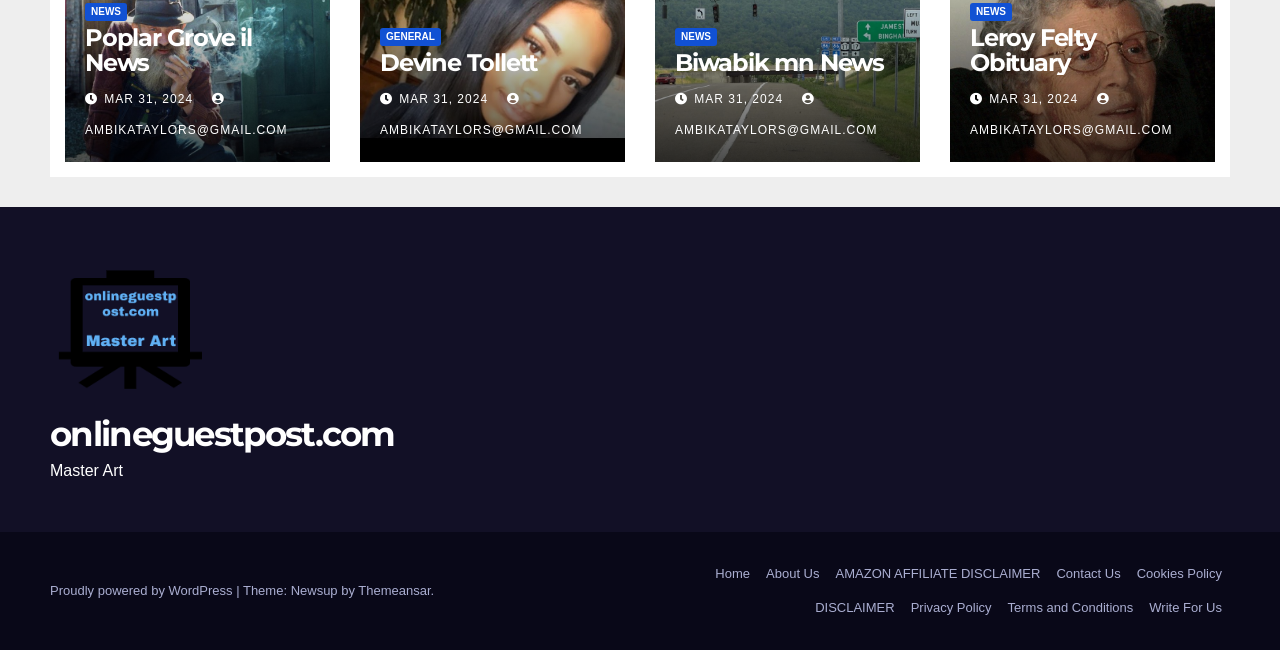Identify the bounding box coordinates of the clickable region to carry out the given instruction: "Visit Poplar Grove il News".

[0.066, 0.035, 0.197, 0.118]